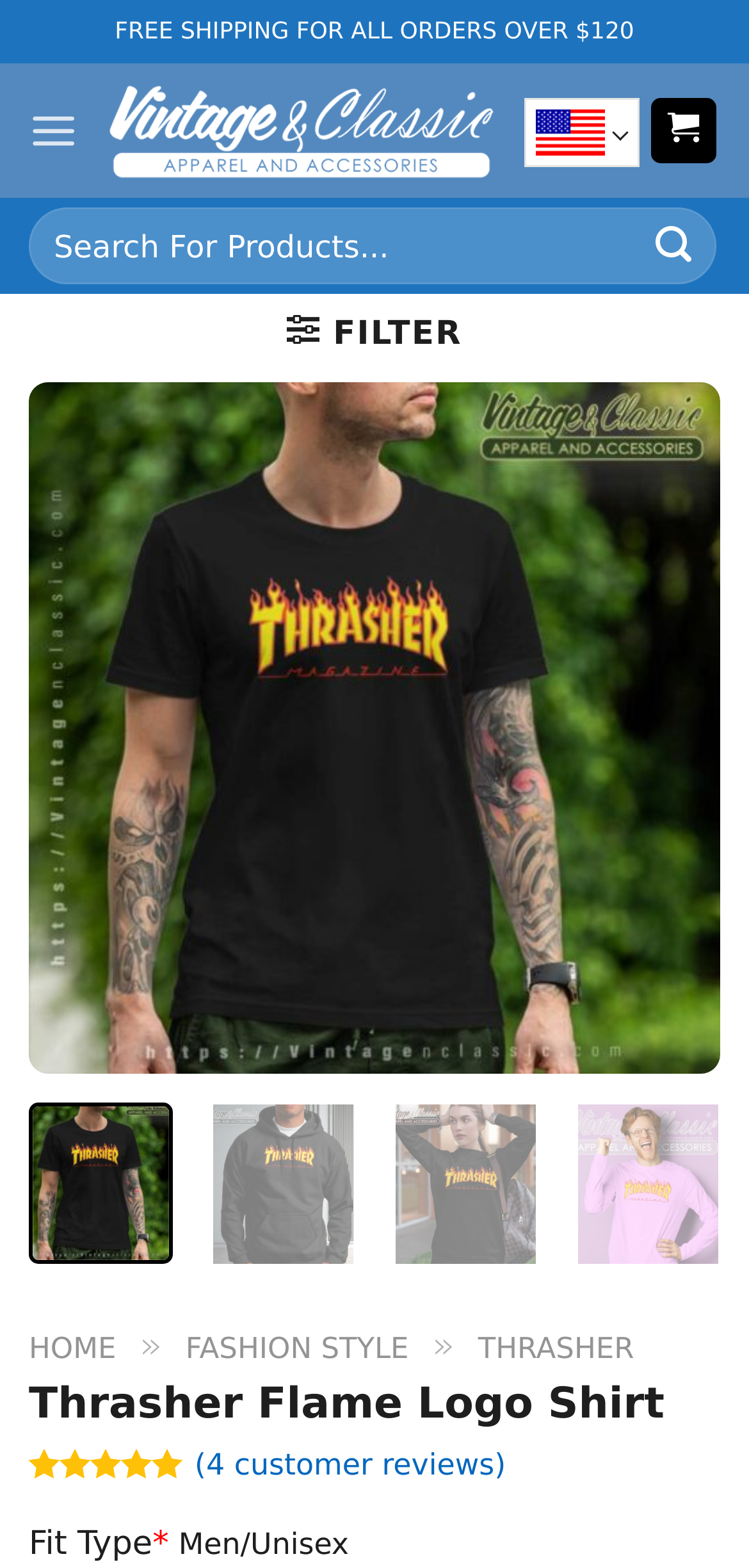Offer a thorough description of the webpage.

This webpage appears to be a product page for a Thrasher Flame Logo Shirt. At the top of the page, there is a logo and a navigation menu with links to "Menu", "HOME", "FASHION STYLE", and "THRASHER". Next to the navigation menu, there is a search bar with a submit button. 

Below the navigation menu, there is a prominent display of the product information, including a large image of the shirt and a heading that reads "Thrasher Flame Logo Shirt". The product name is also repeated as a link below the image. 

To the right of the product image, there is a section with a rating of 5.00 out of 5, accompanied by a link to 4 customer reviews. 

Further down the page, there are two more images of the shirt, one labeled "Thrasher Flame Logo T Shirt", and a section with details about the fit type, specifying that it is for men or unisex. 

At the very top of the page, there is a notice that reads "FREE SHIPPING FOR ALL ORDERS OVER $120".